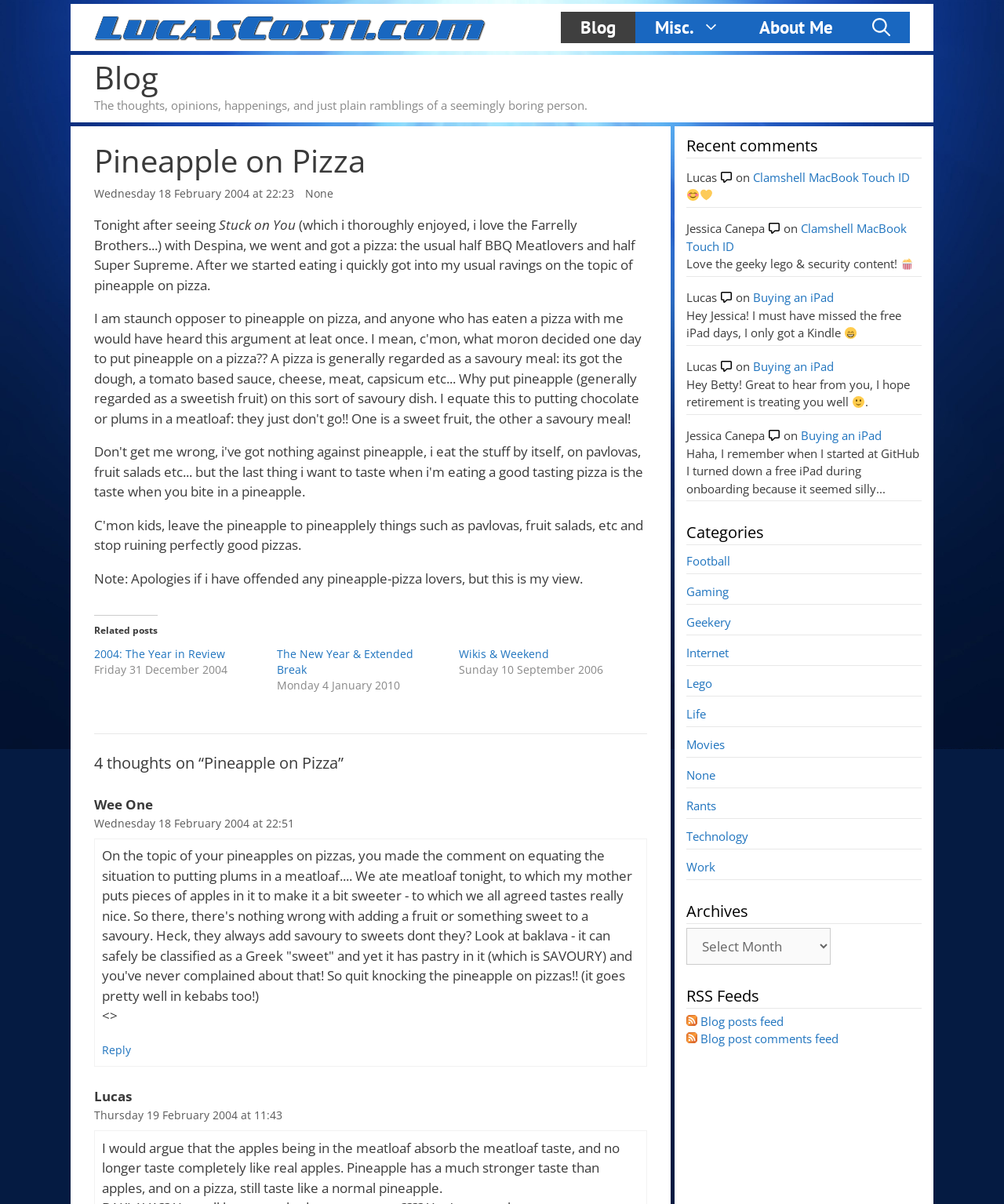Find the bounding box coordinates of the clickable area that will achieve the following instruction: "Search for a book".

None